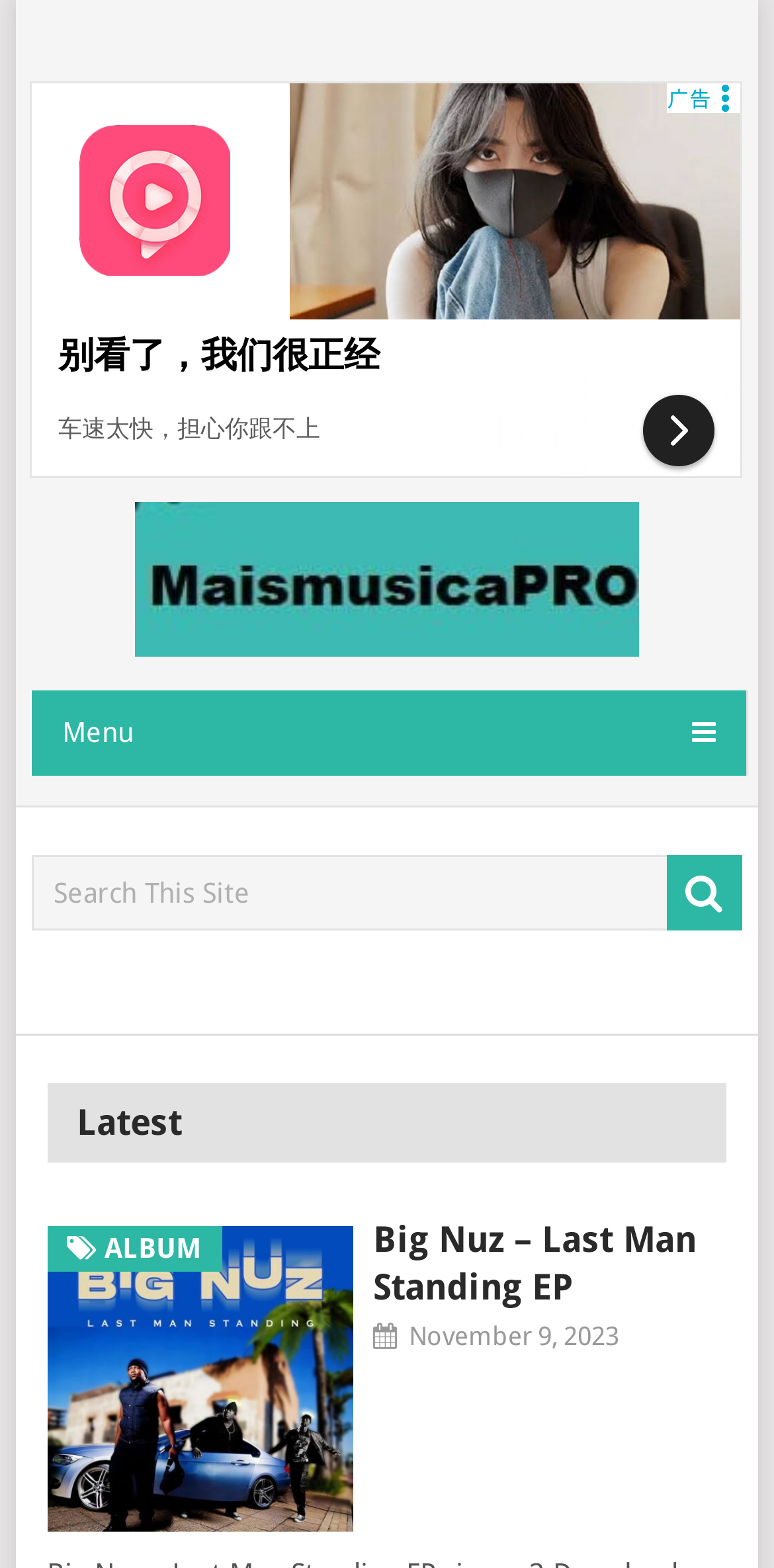Provide a brief response to the question using a single word or phrase: 
How many albums are displayed on the webpage?

At least 1